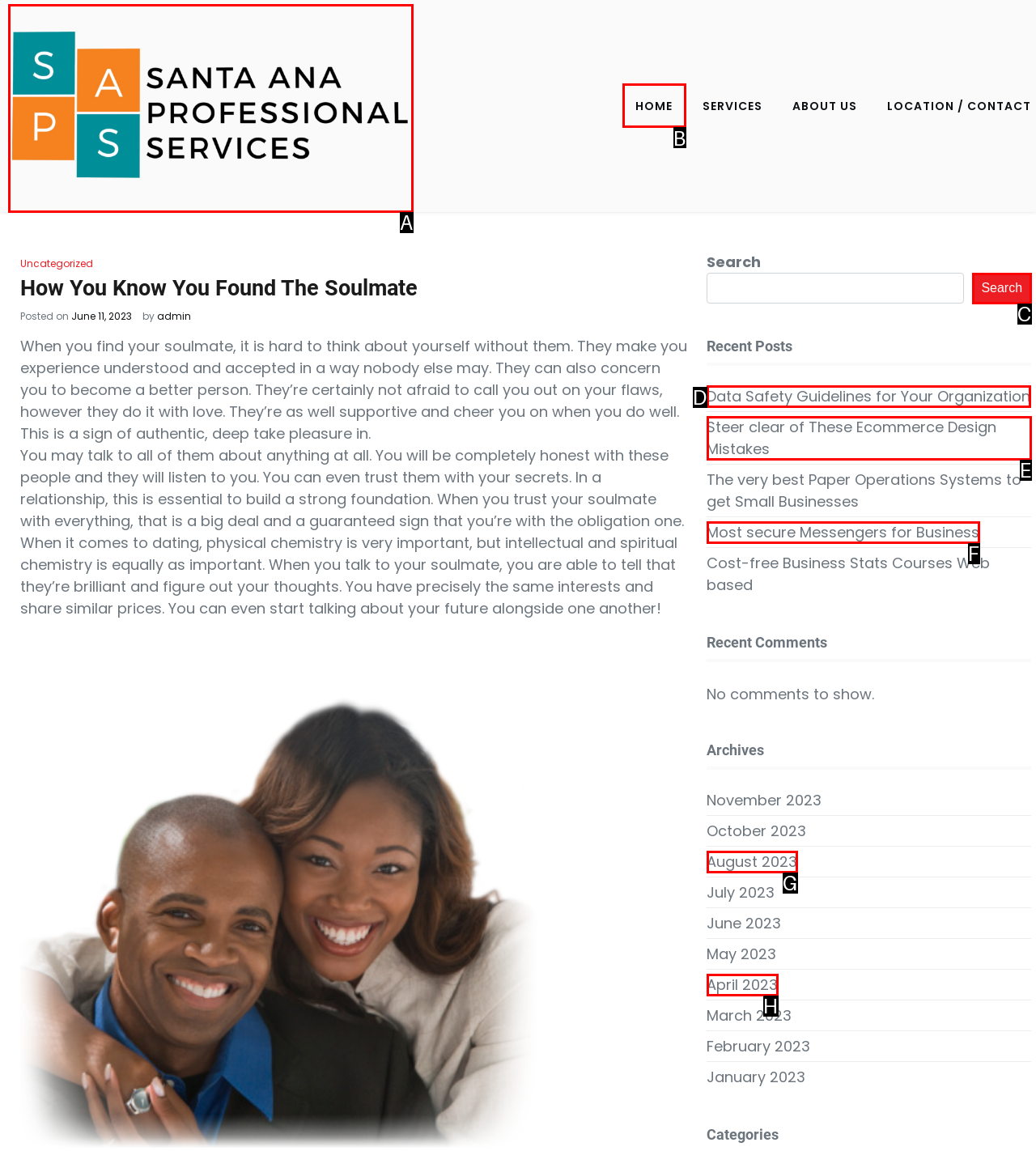Choose the letter of the element that should be clicked to complete the task: Click the HOME link
Answer with the letter from the possible choices.

B